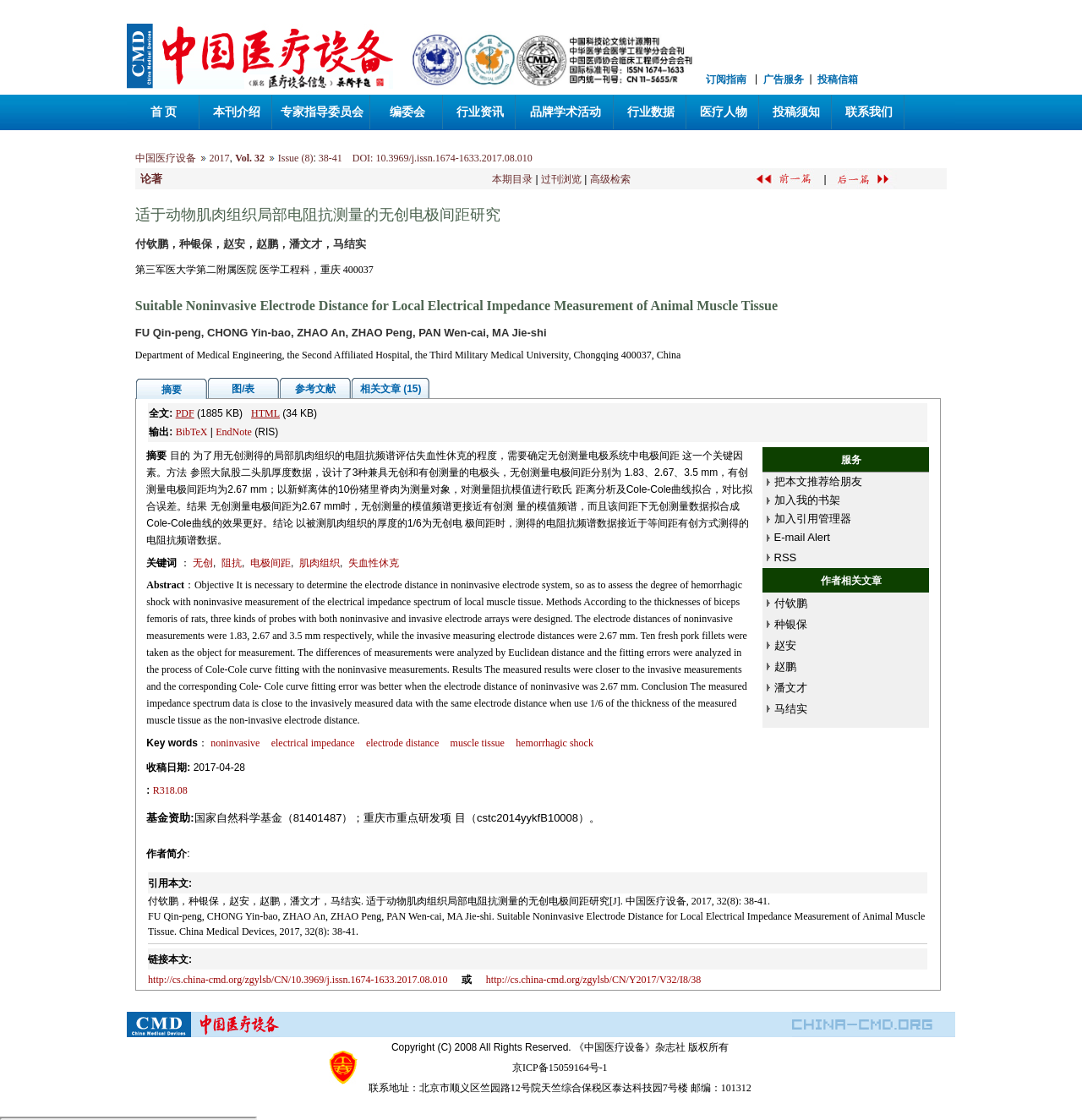What are the three options below the article title?
Can you provide an in-depth and detailed response to the question?

Below the article title, there are three options: 论著, 本期目录, and 过刊浏览. These options are likely related to the article or the journal.